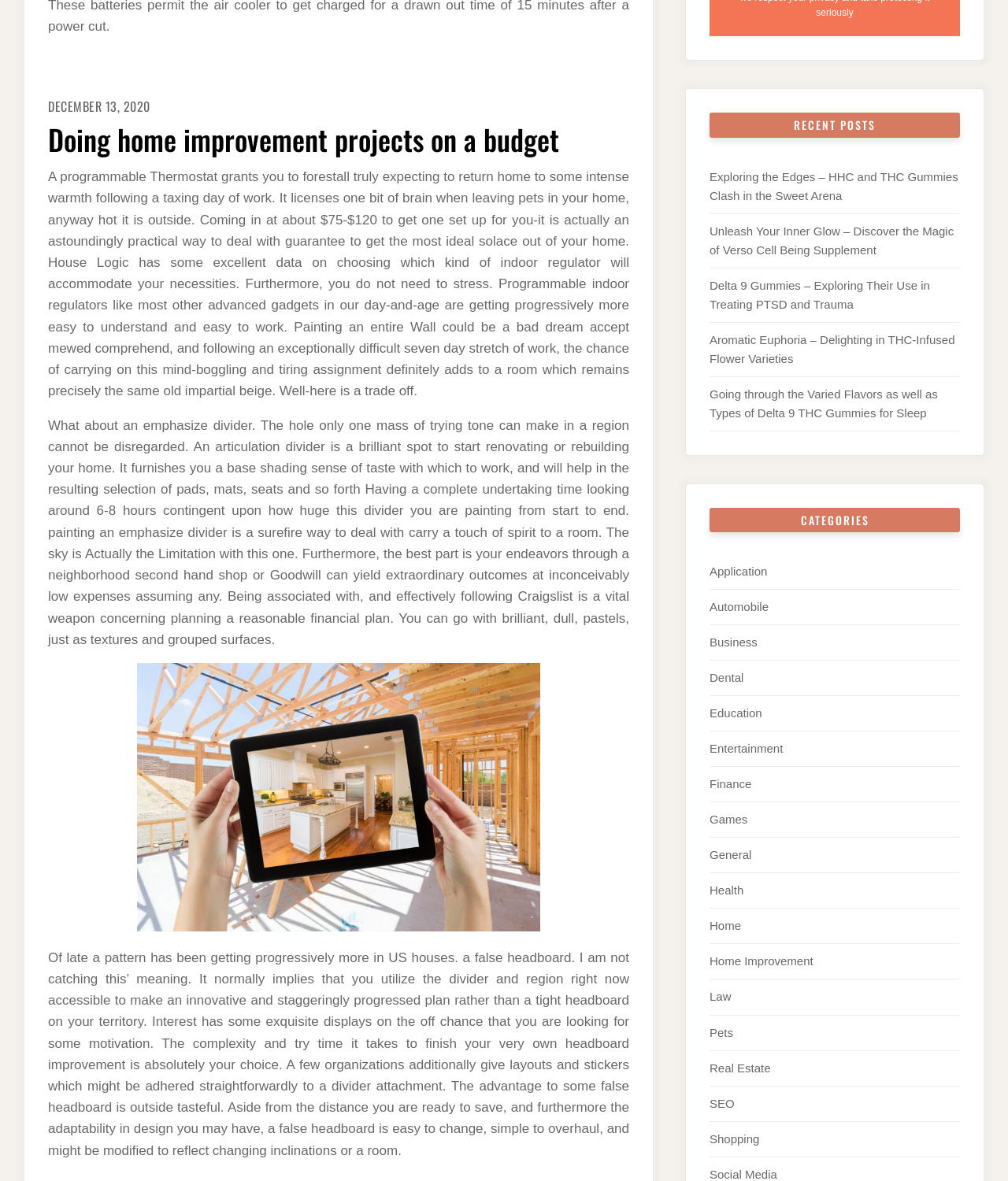Please locate the bounding box coordinates of the element that needs to be clicked to achieve the following instruction: "Explore the 'Home Improvement' category". The coordinates should be four float numbers between 0 and 1, i.e., [left, top, right, bottom].

[0.704, 0.808, 0.807, 0.82]